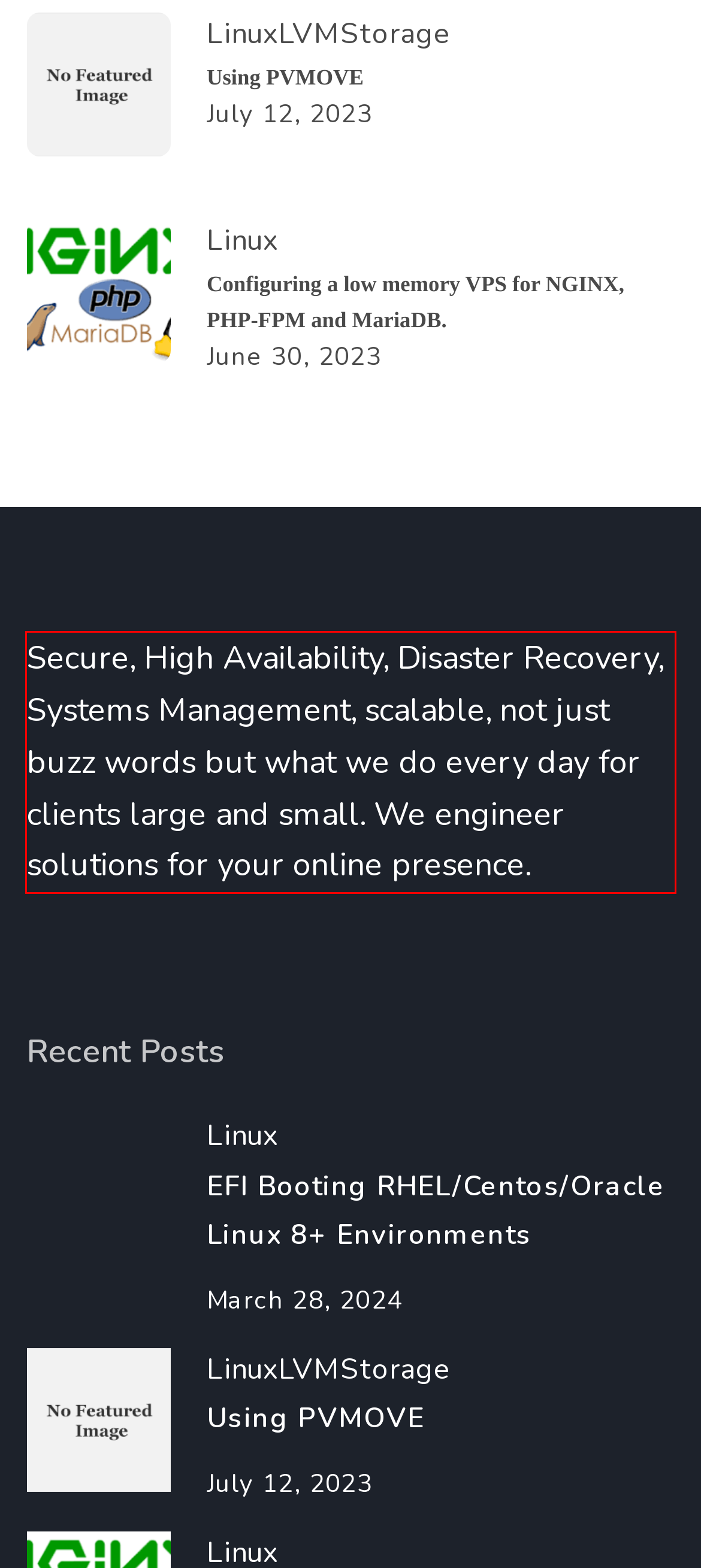Please look at the webpage screenshot and extract the text enclosed by the red bounding box.

Secure, High Availability, Disaster Recovery, Systems Management, scalable, not just buzz words but what we do every day for clients large and small. We engineer solutions for your online presence.